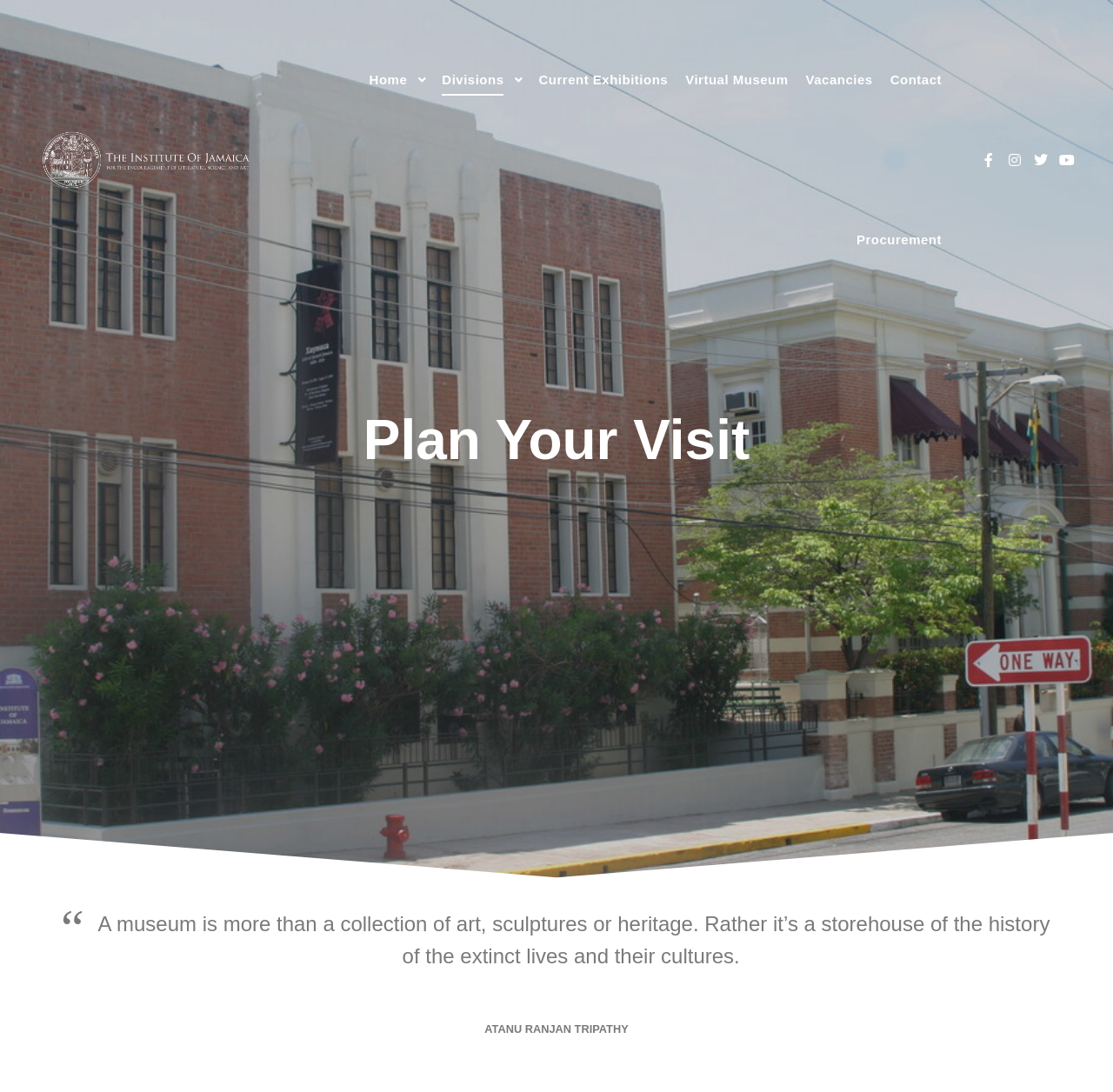Please specify the bounding box coordinates of the area that should be clicked to accomplish the following instruction: "Search on the website". The coordinates should consist of four float numbers between 0 and 1, i.e., [left, top, right, bottom].

[0.878, 0.136, 0.898, 0.157]